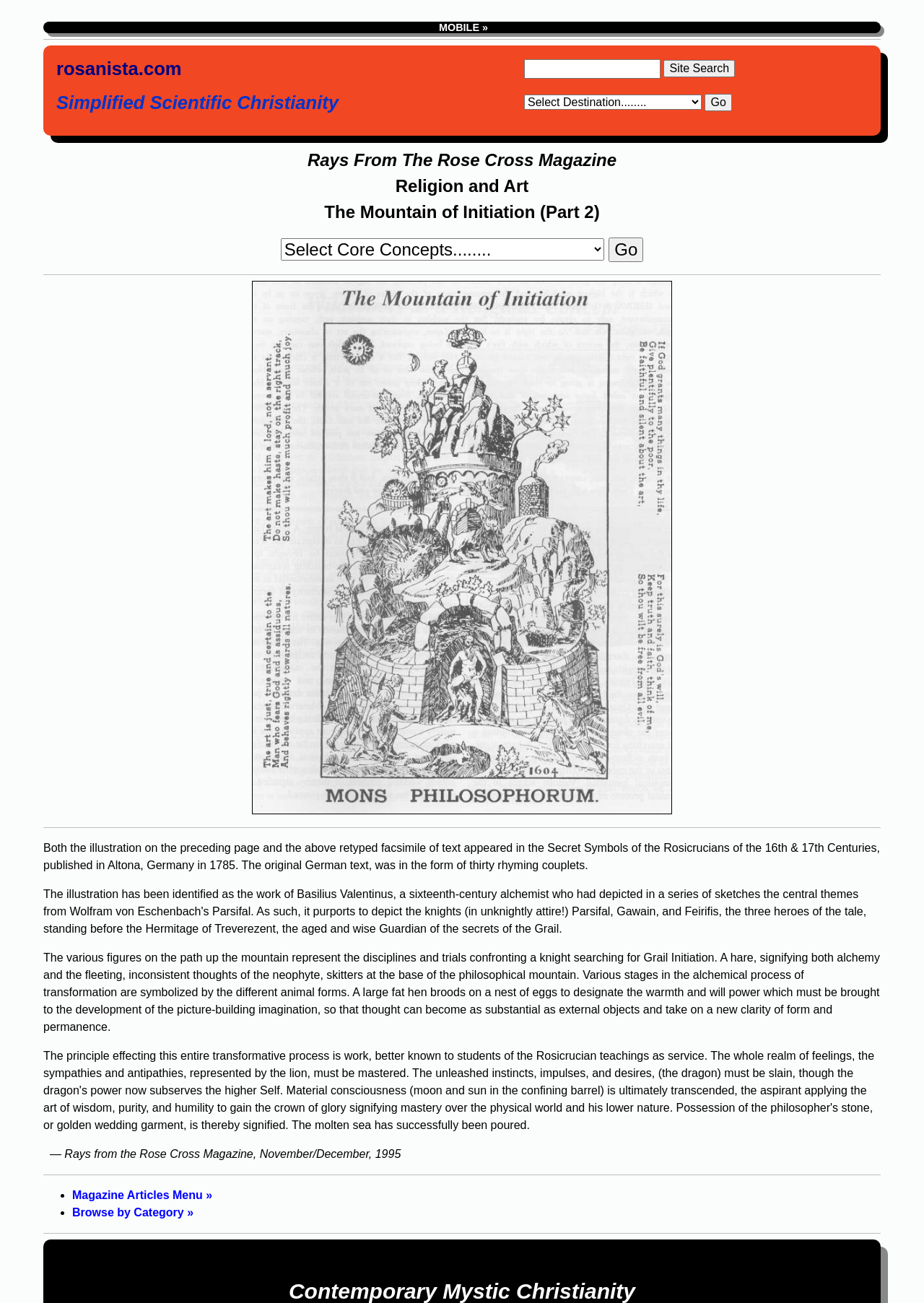Please determine the bounding box coordinates of the element to click in order to execute the following instruction: "Select a destination". The coordinates should be four float numbers between 0 and 1, specified as [left, top, right, bottom].

[0.567, 0.073, 0.759, 0.084]